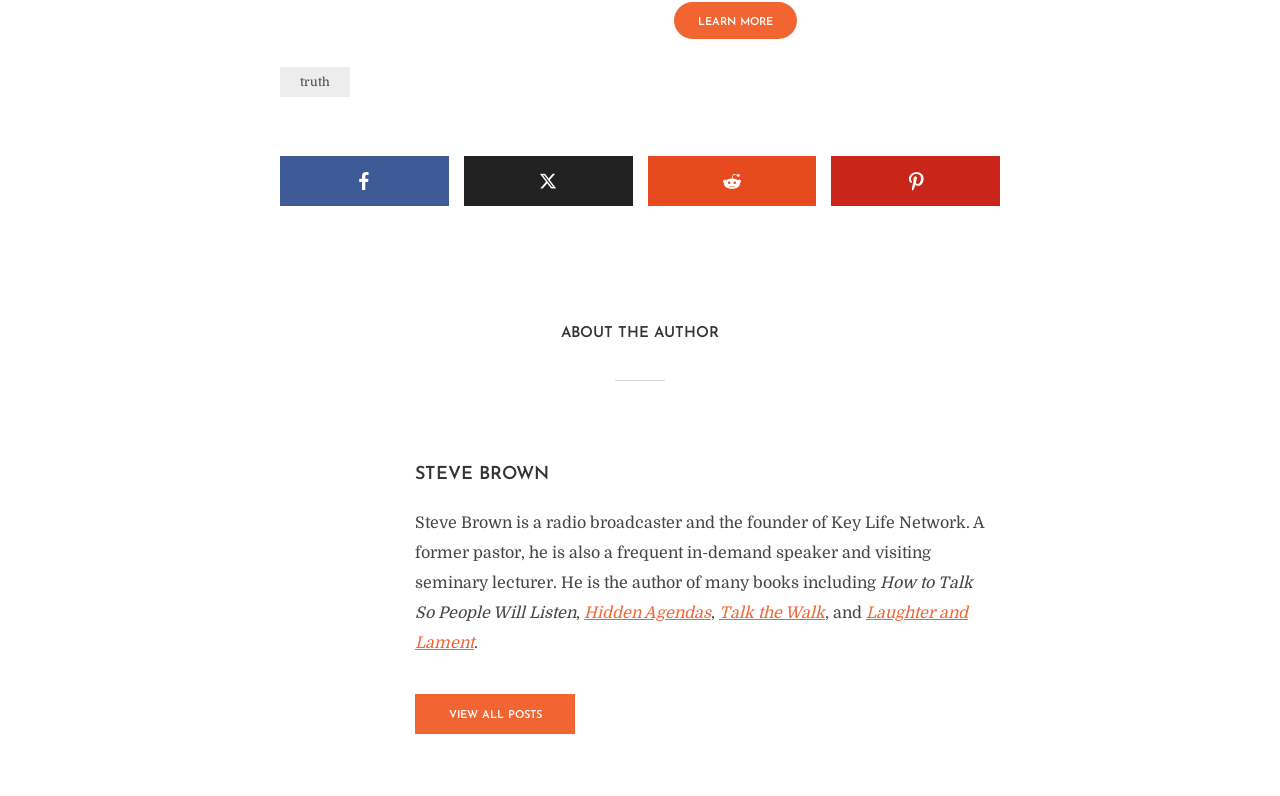Given the description of a UI element: "Pinterest", identify the bounding box coordinates of the matching element in the webpage screenshot.

[0.649, 0.195, 0.781, 0.258]